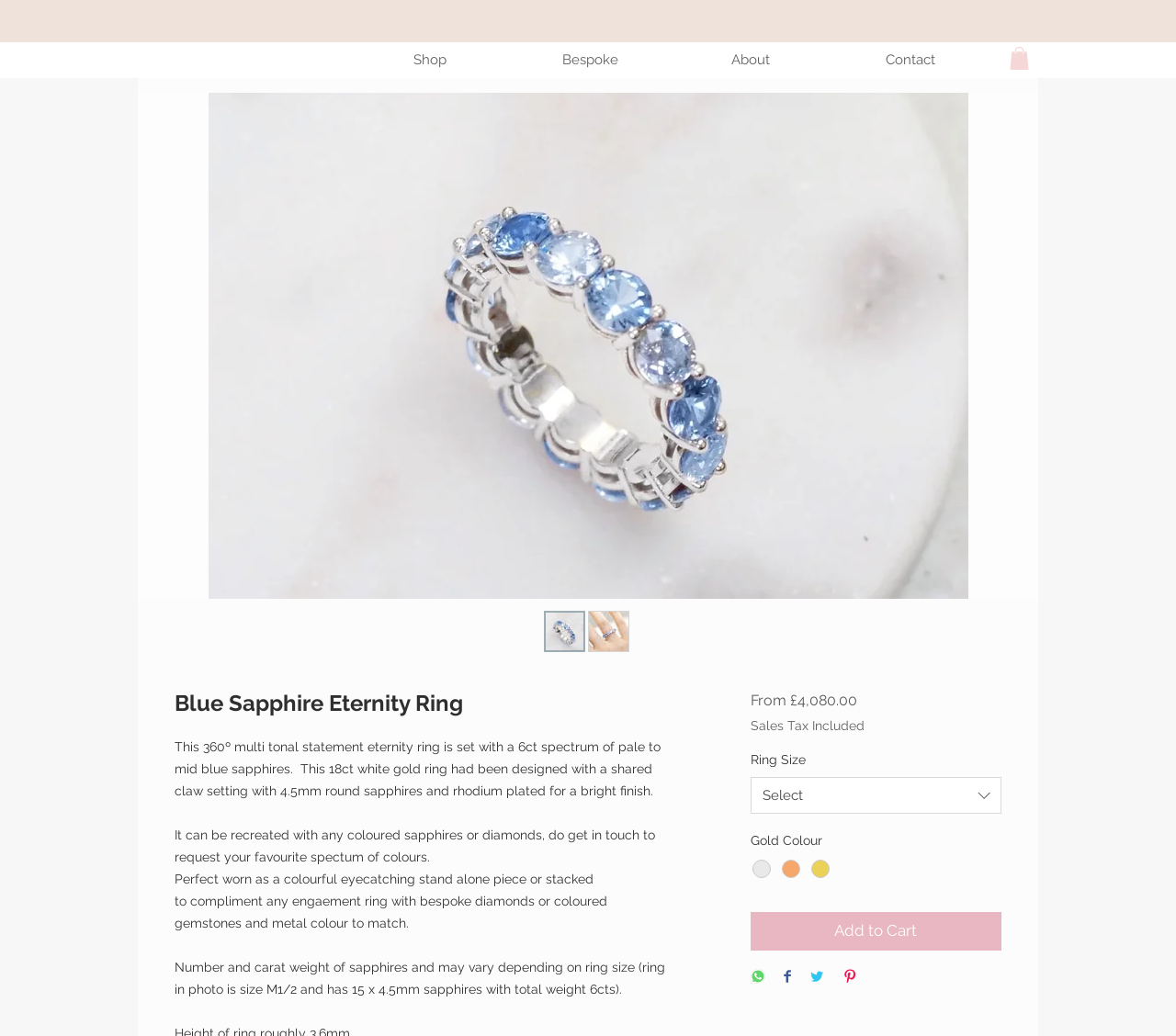How many round sapphires are in the ring?
We need a detailed and exhaustive answer to the question. Please elaborate.

I found the number of round sapphires by reading the text 'ring in photo is size M1/2 and has 15 x 4.5mm sapphires with total weight 6cts.' which is located in the product description.